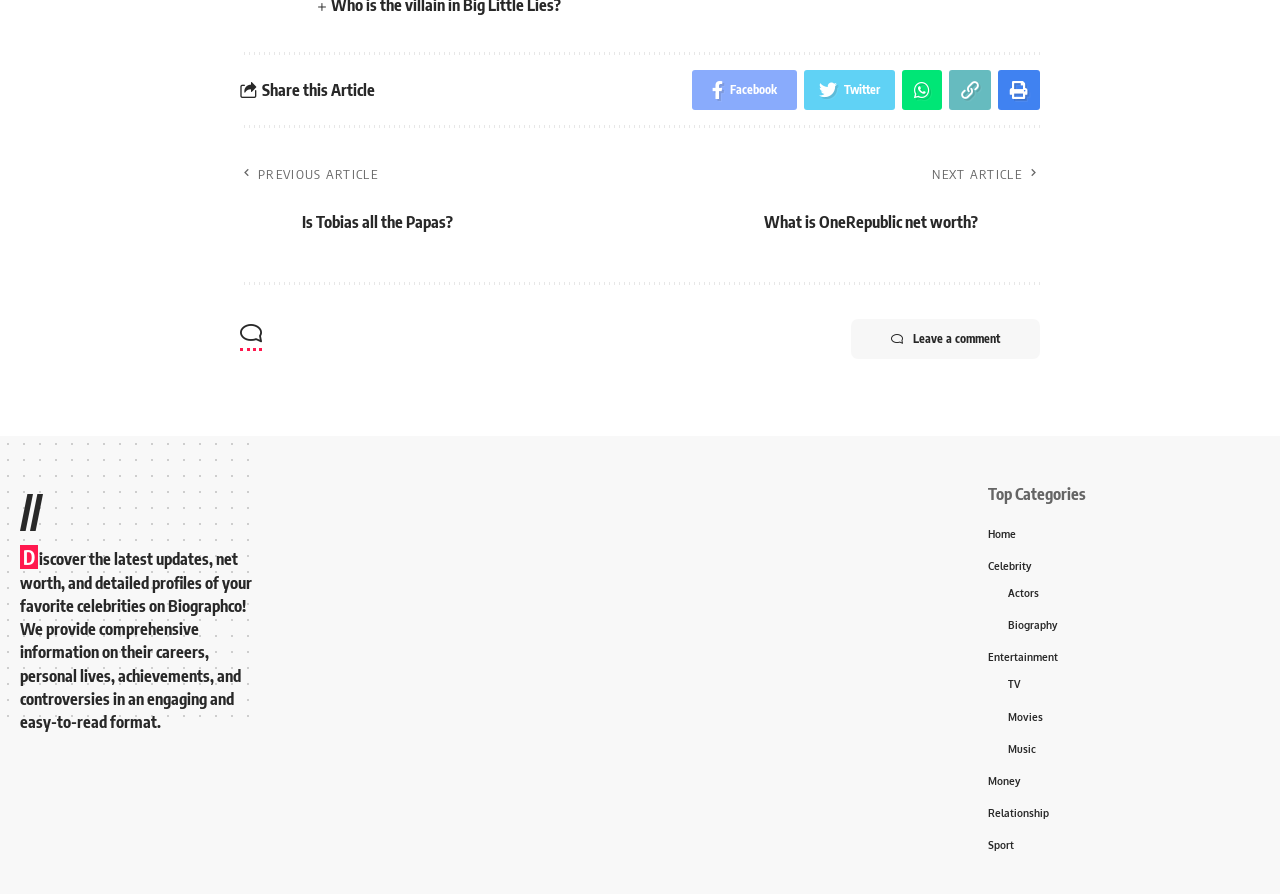Select the bounding box coordinates of the element I need to click to carry out the following instruction: "Share this article on Facebook".

[0.541, 0.079, 0.623, 0.123]